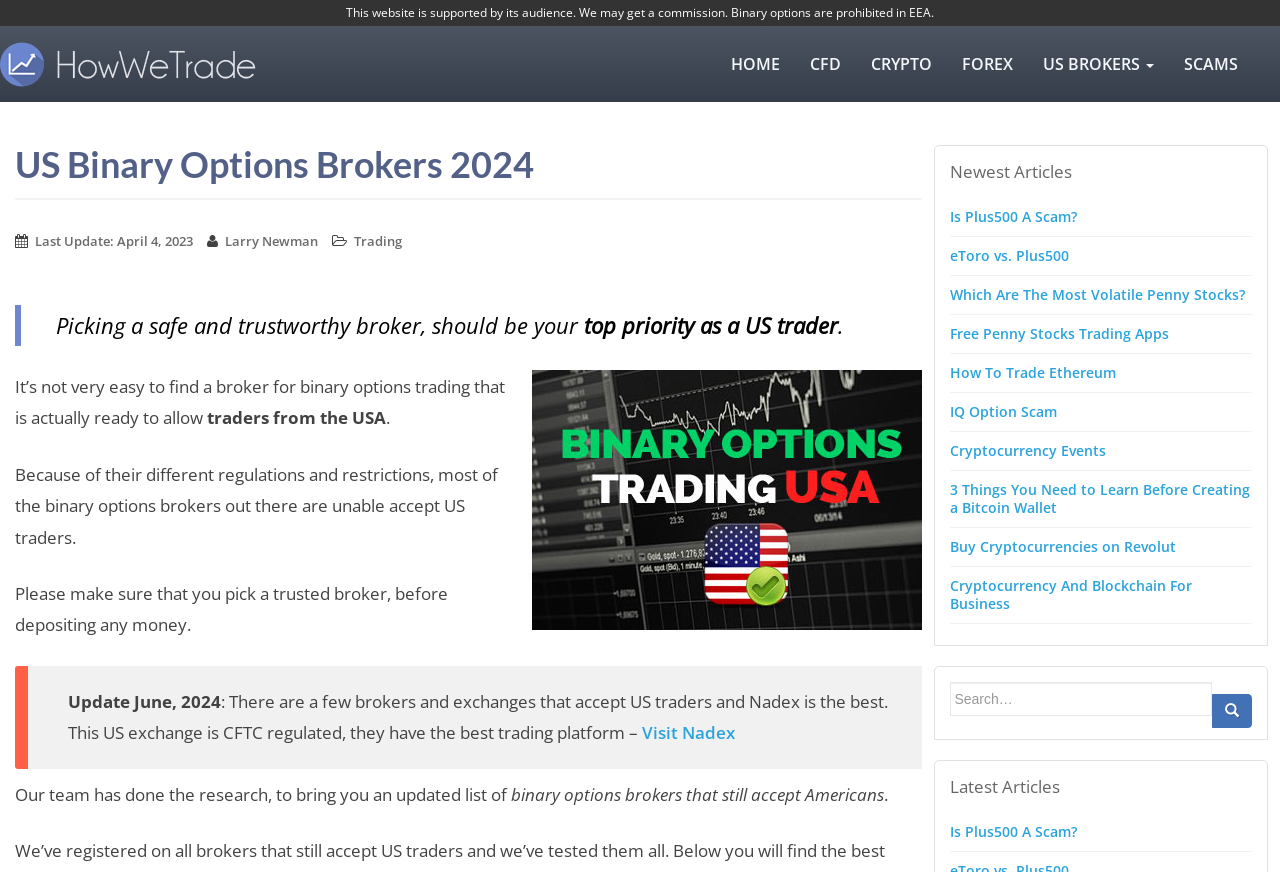Please specify the bounding box coordinates for the clickable region that will help you carry out the instruction: "Click on the 'US BROKERS' link".

[0.803, 0.03, 0.913, 0.117]